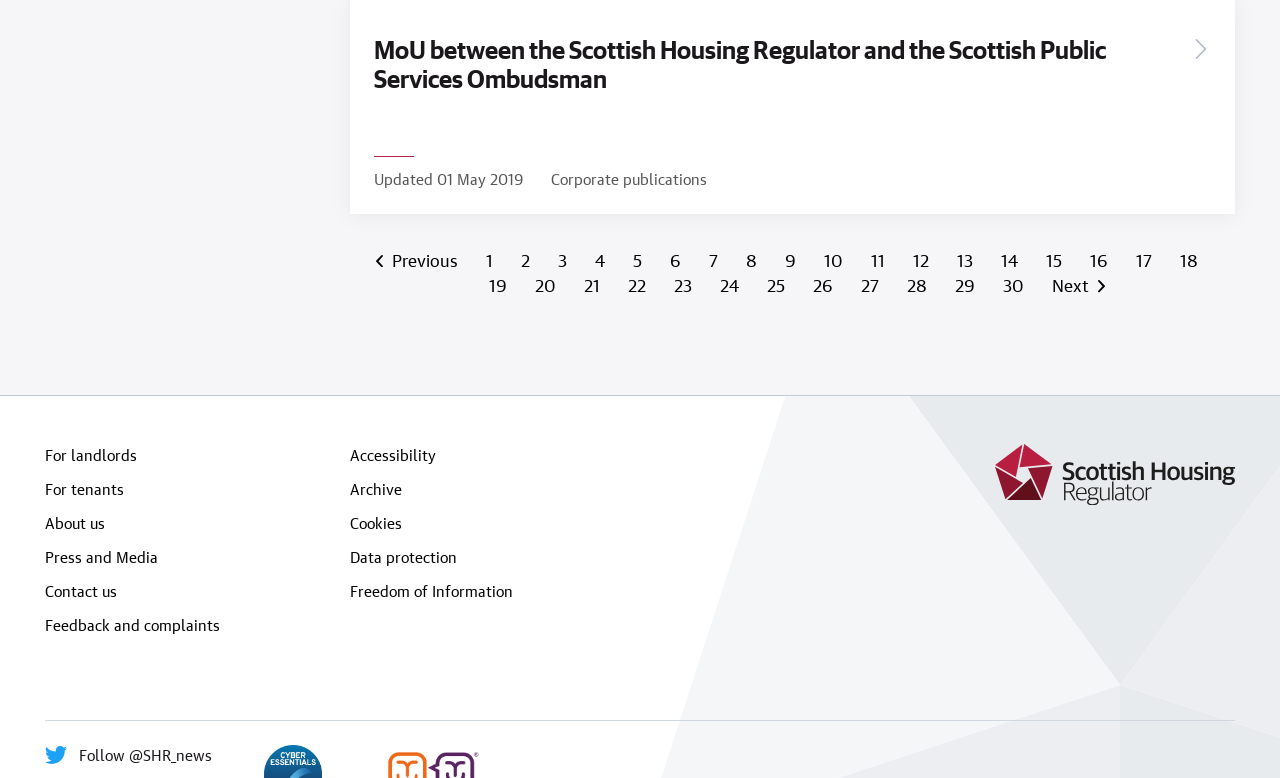Find the bounding box coordinates of the element to click in order to complete the given instruction: "Click on the 'Previous' link."

[0.302, 0.32, 0.361, 0.349]